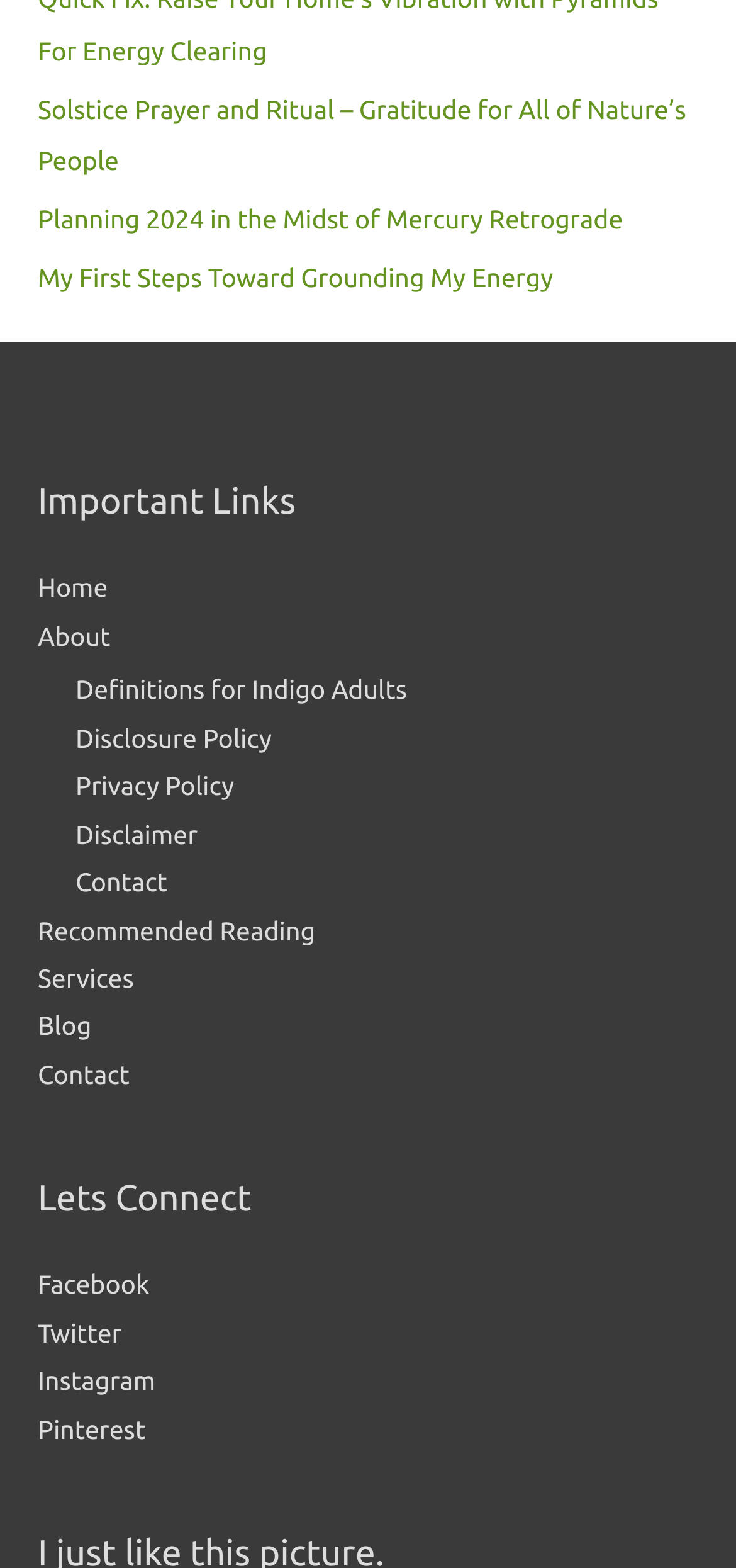Please identify the bounding box coordinates of the element's region that needs to be clicked to fulfill the following instruction: "Connect with Facebook". The bounding box coordinates should consist of four float numbers between 0 and 1, i.e., [left, top, right, bottom].

[0.051, 0.81, 0.203, 0.829]